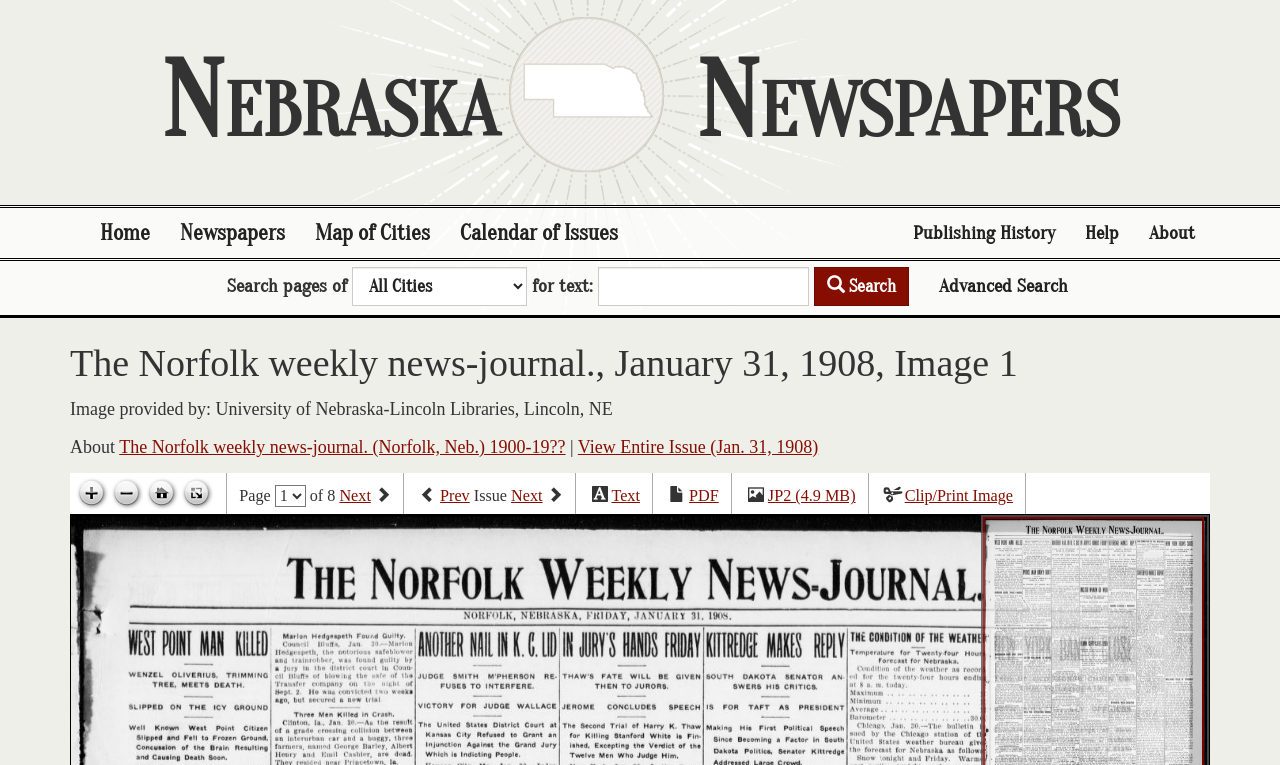Write a detailed summary of the webpage.

This webpage is dedicated to Nebraska Newspapers, providing resources related to the state's papers. At the top, there is a heading "Nebraska Newspapers" followed by a navigation menu with seven links: "Home", "Newspapers", "Map of Cities", "Calendar of Issues", "Publishing History", "Help", and "About". 

Below the navigation menu, there is a search function that allows users to search pages of newspapers for specific text. The search function consists of a combobox, a search box, and a "Search" button. Additionally, there is an "Advanced Search" link next to the search box.

The main content of the webpage is focused on a specific newspaper issue, "The Norfolk weekly news-journal., January 31, 1908, Image 1". There is a heading with the title of the newspaper issue, followed by a static text "Image provided by: University of Nebraska-Lincoln Libraries, Lincoln, NE". 

Below the heading, there are several links and buttons related to the newspaper issue. There are links to view the entire issue, to view the newspaper's publishing history, and to navigate to the next or previous issue. There are also buttons to zoom in, zoom out, go home, and toggle full page. 

At the bottom of the webpage, there is a pagination function that shows the current page number and allows users to navigate to the next or previous page. There are also links to view the issue in different formats, such as text, PDF, JP2, and to clip or print the image.